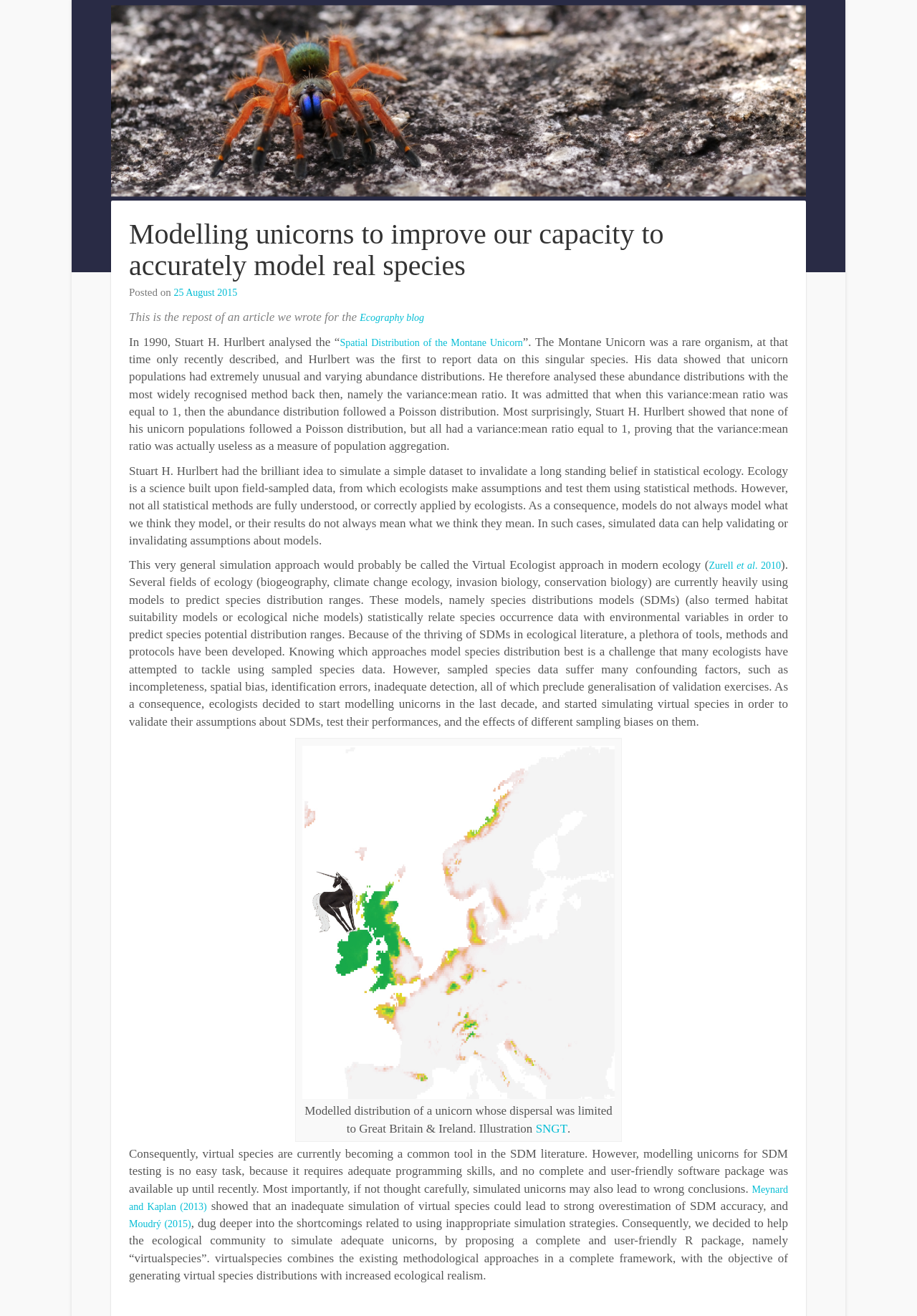Given the description "SNGT", provide the bounding box coordinates of the corresponding UI element.

[0.584, 0.852, 0.619, 0.863]